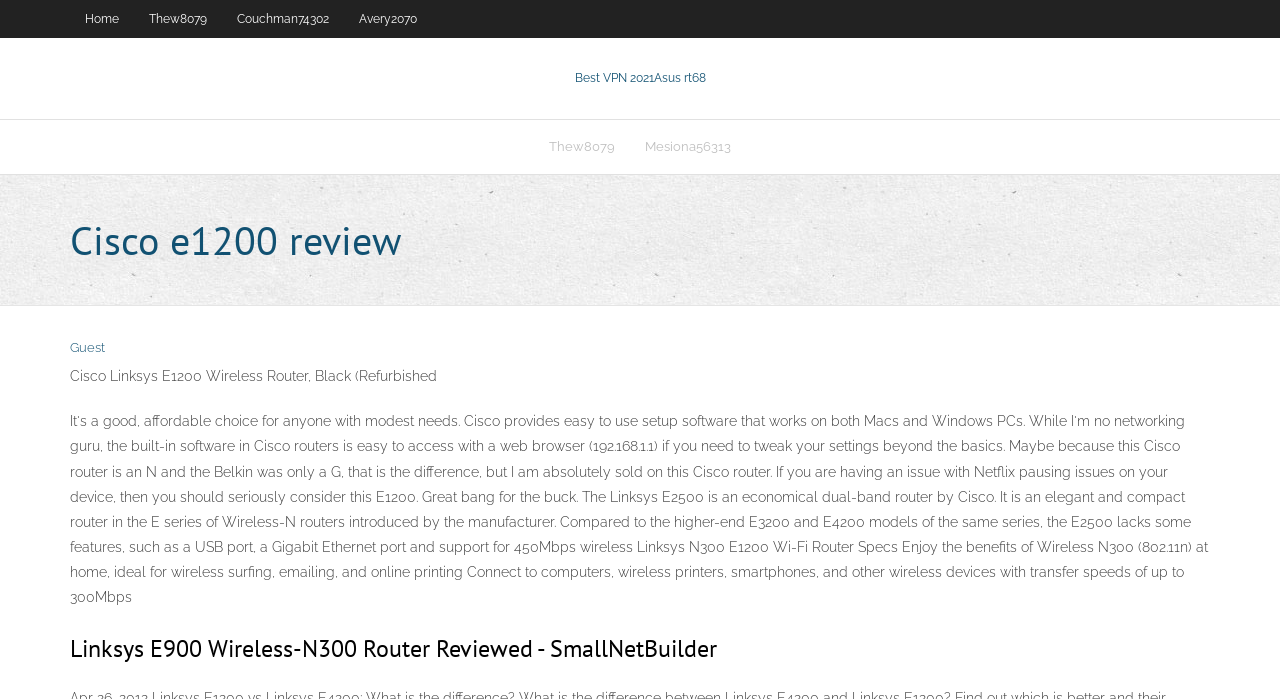Please identify the bounding box coordinates of the clickable region that I should interact with to perform the following instruction: "visit Thew8079's page". The coordinates should be expressed as four float numbers between 0 and 1, i.e., [left, top, right, bottom].

[0.105, 0.0, 0.173, 0.054]